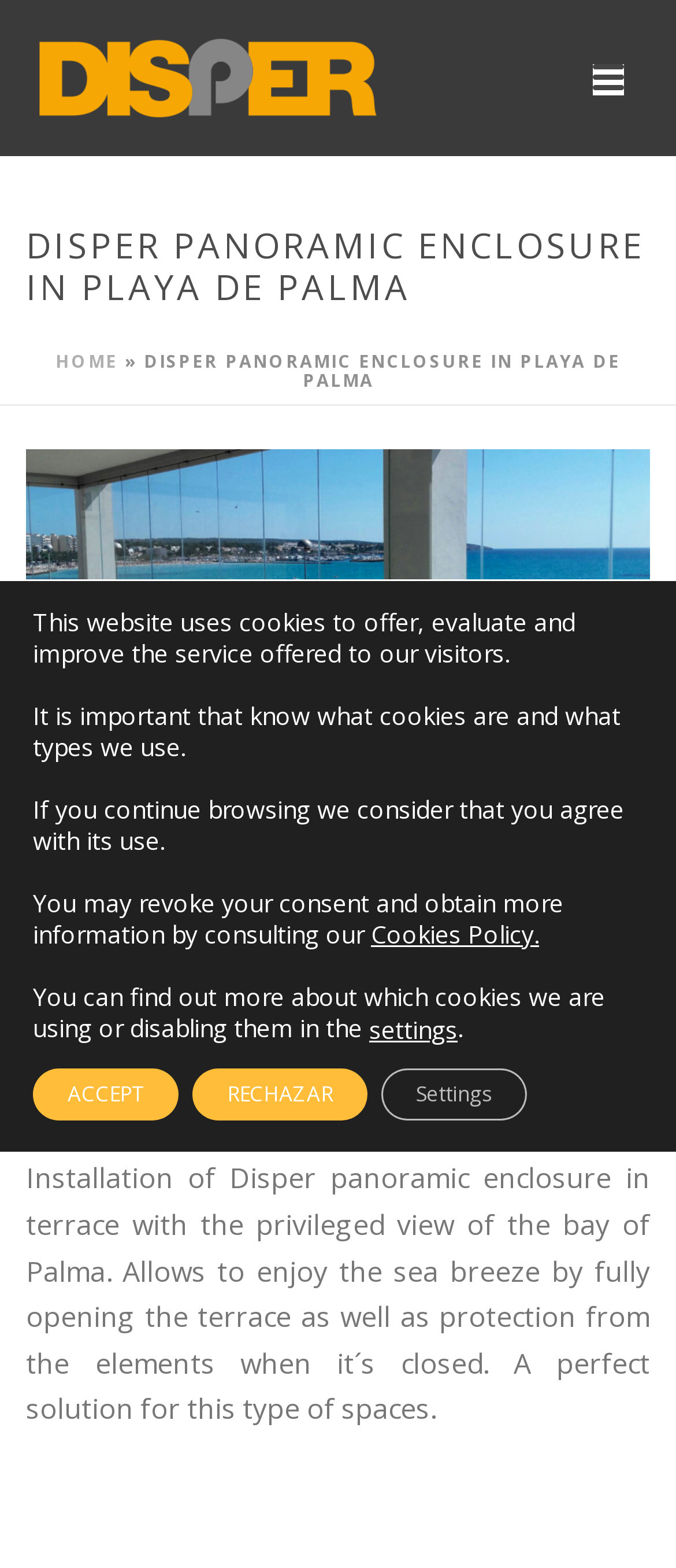Please locate and generate the primary heading on this webpage.

DISPER PANORAMIC ENCLOSURE IN PLAYA DE PALMA